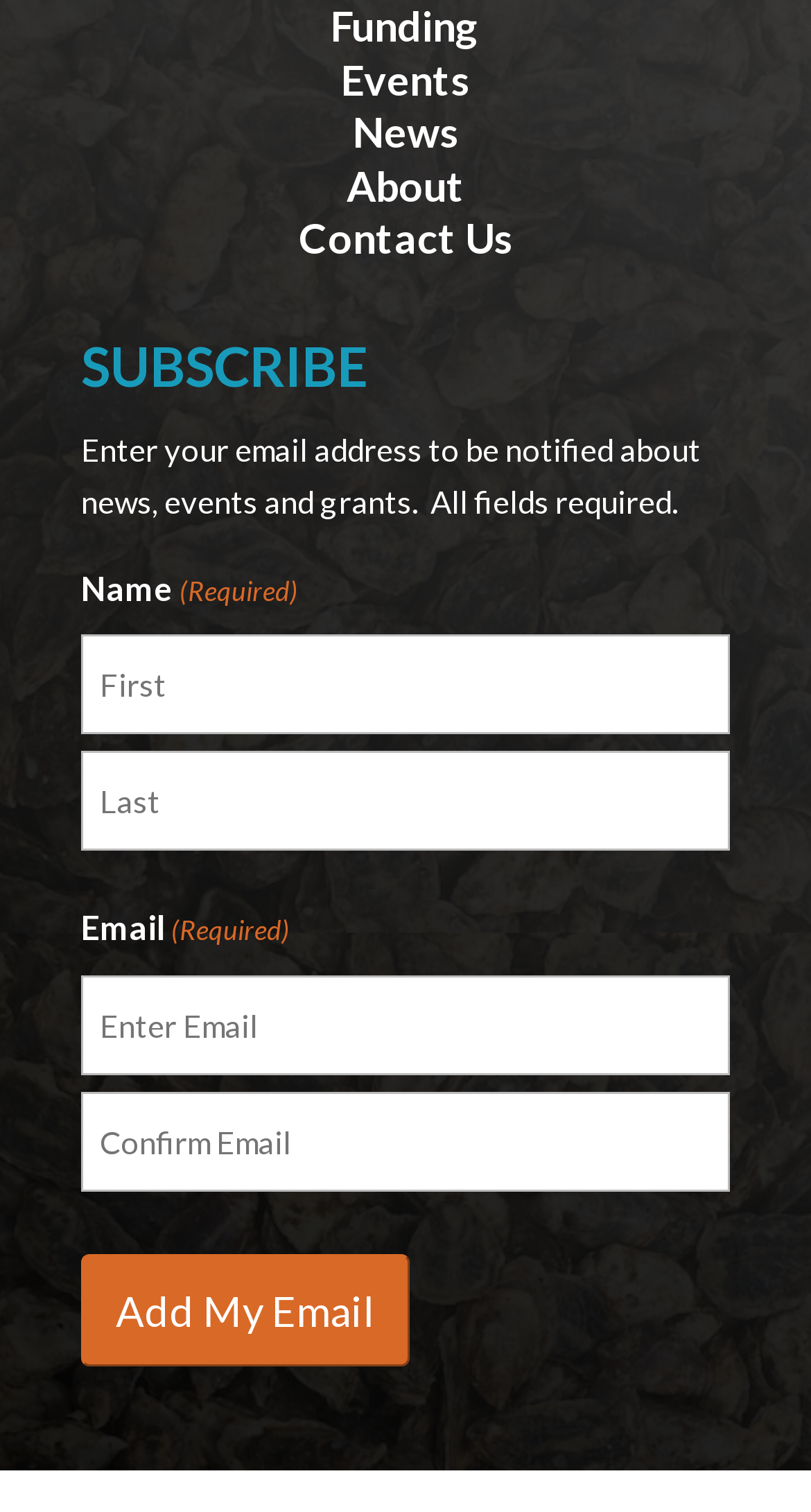Find the bounding box coordinates of the clickable area required to complete the following action: "Enter email address".

[0.1, 0.645, 0.9, 0.711]